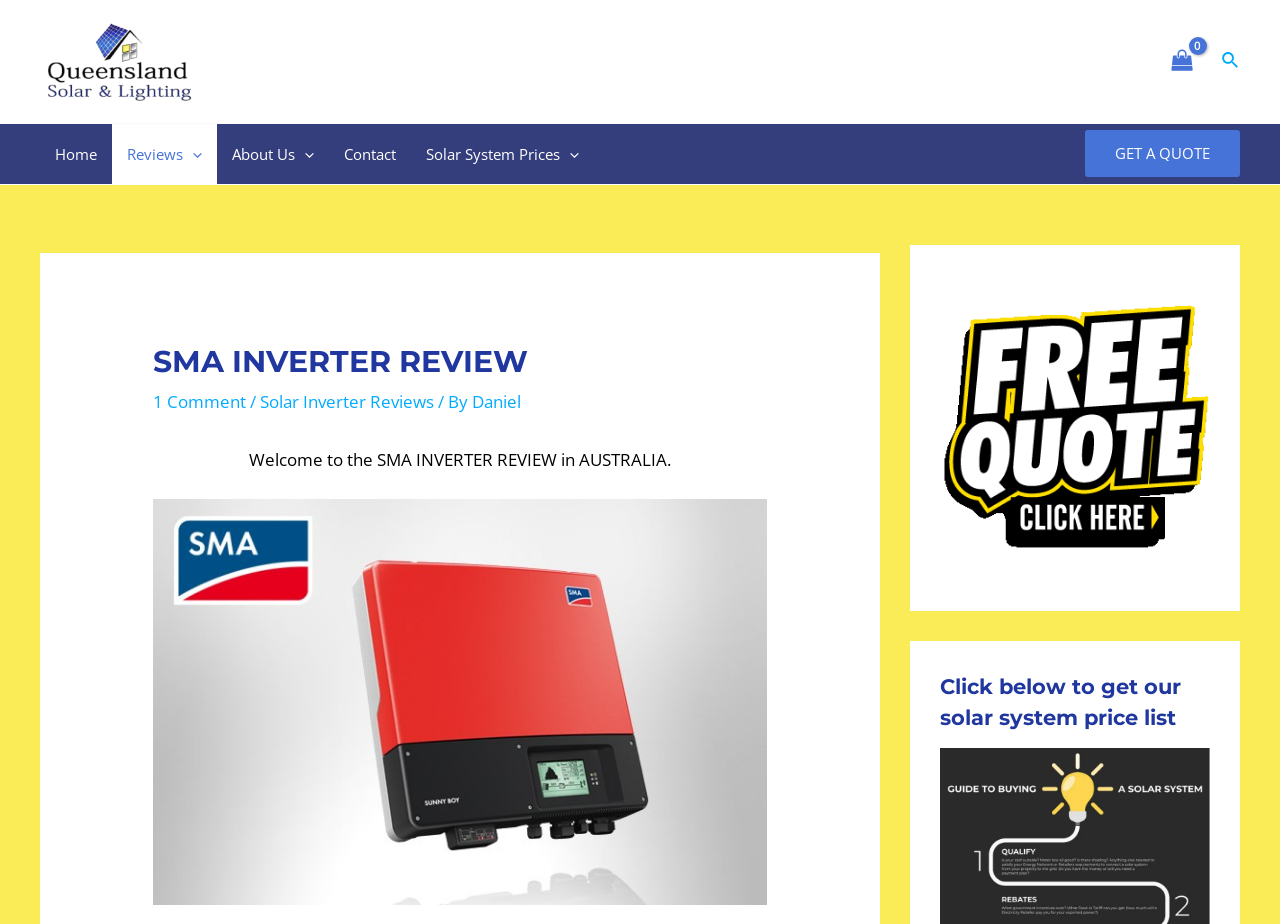Please determine the bounding box coordinates of the area that needs to be clicked to complete this task: 'Search for something'. The coordinates must be four float numbers between 0 and 1, formatted as [left, top, right, bottom].

[0.955, 0.052, 0.969, 0.081]